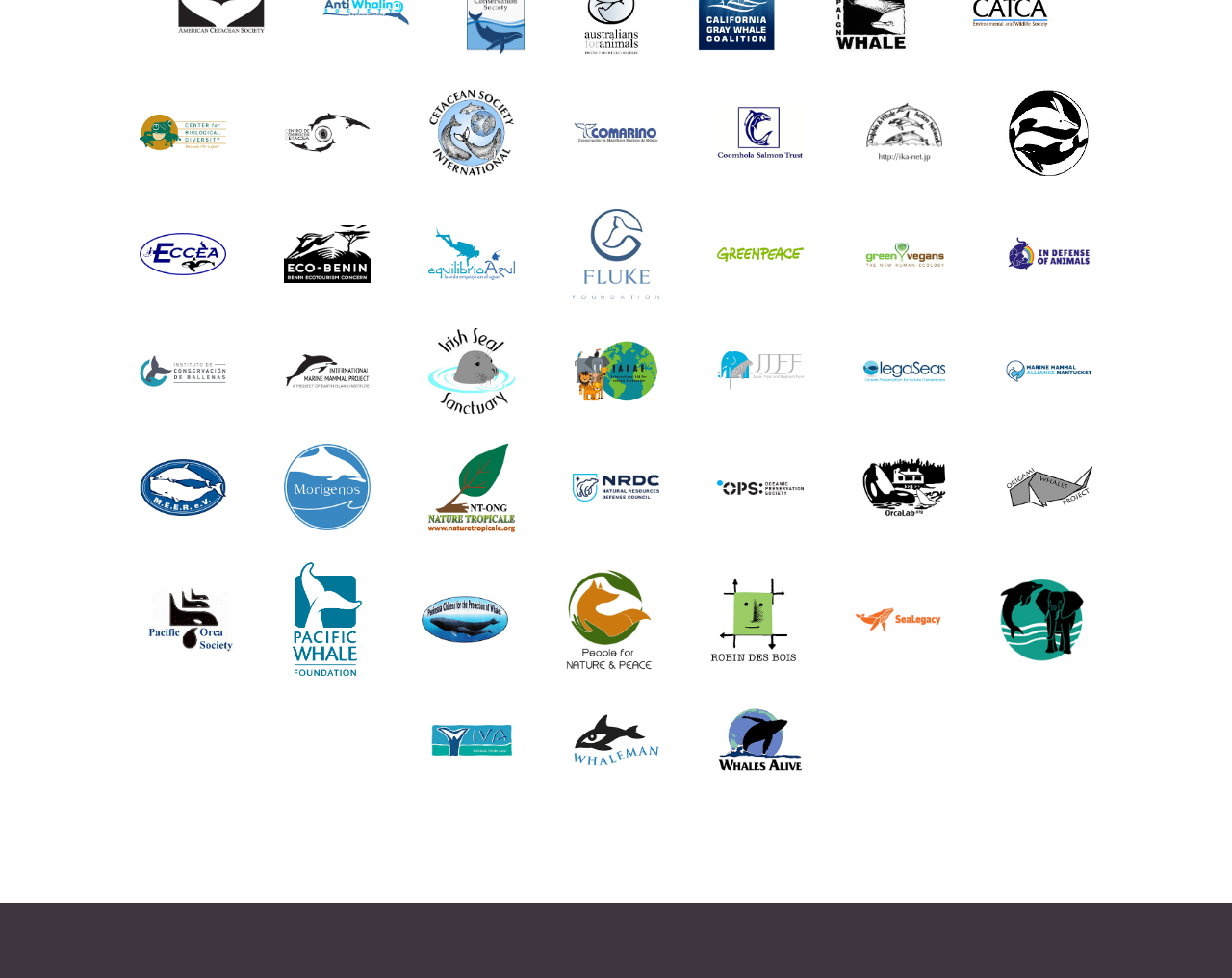What is the main purpose of this webpage?
Use the image to give a comprehensive and detailed response to the question.

Based on the numerous links and images on the webpage, it appears to be a list of organizations related to marine conservation and wildlife protection. The presence of logos and names of organizations such as Greenpeace, NRDC, and Whaleman suggests that the webpage is intended to provide a comprehensive list of organizations working in this field.